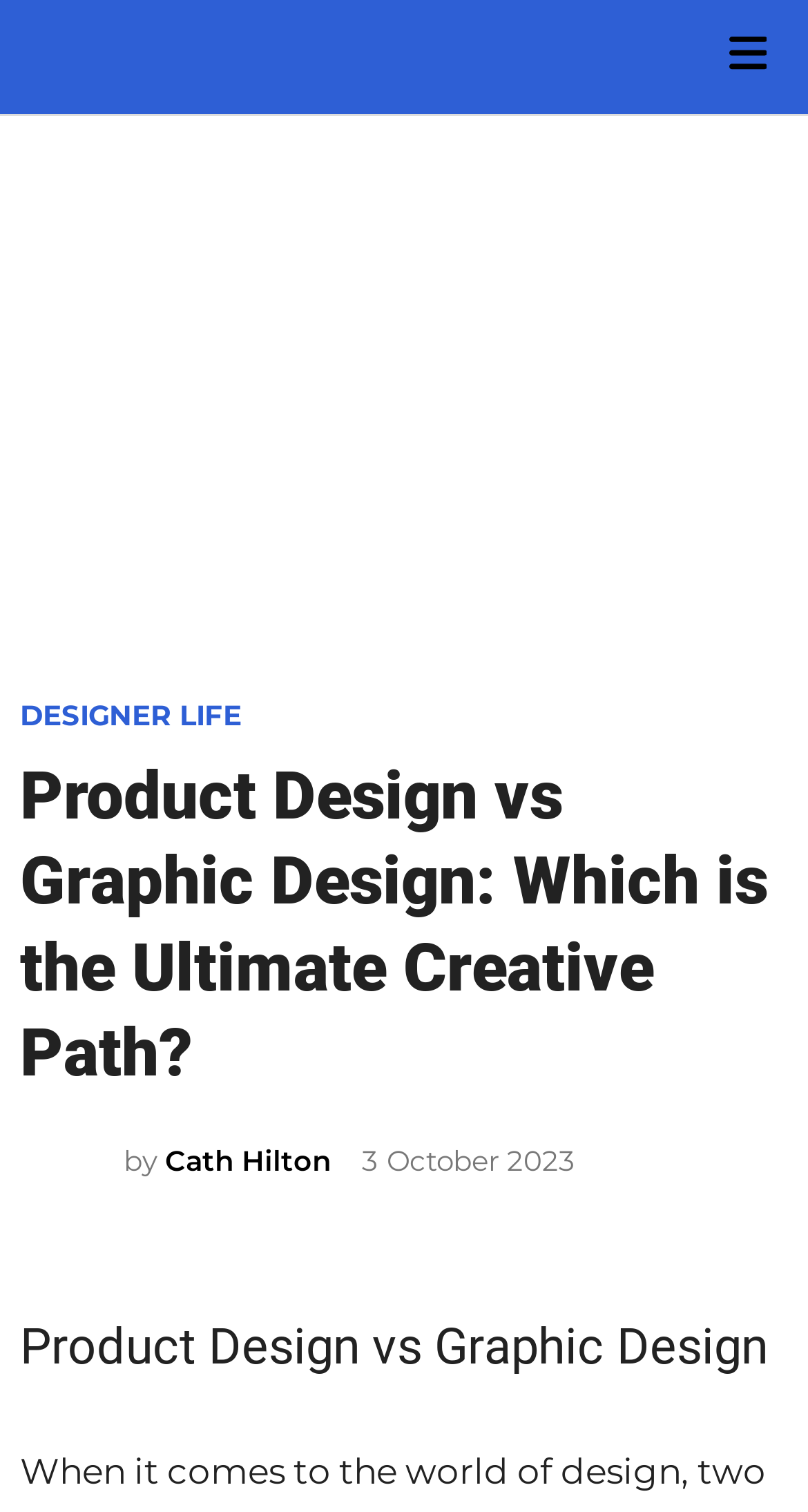Can you extract the primary headline text from the webpage?

Product Design vs Graphic Design: Which is the Ultimate Creative Path?